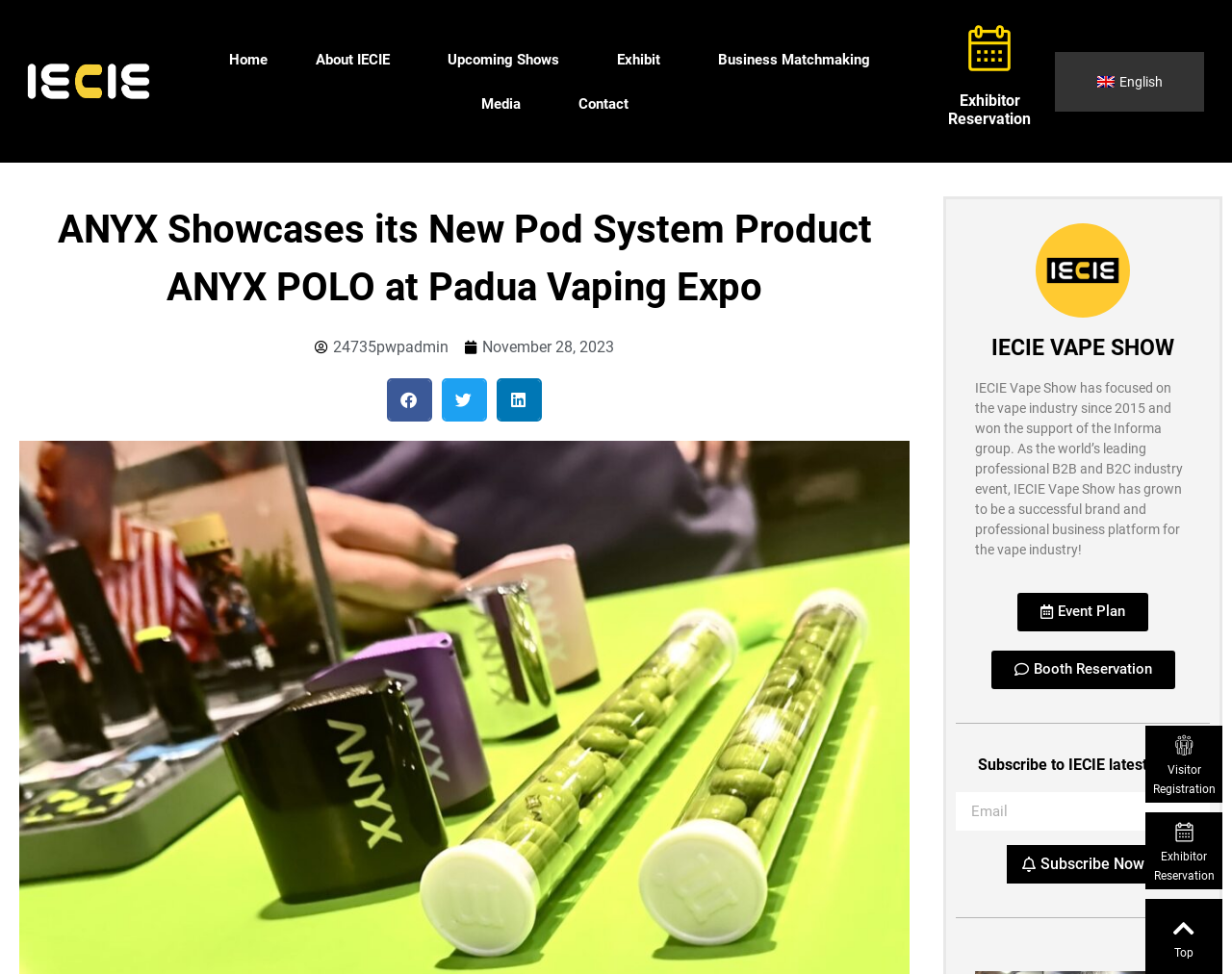Illustrate the webpage with a detailed description.

The webpage appears to be an event page for the IECIE Vape Show, specifically showcasing ANYX's new pod system product, ANYX POLO, at the Padua Vaping Expo. 

At the top of the page, there is a navigation menu with links to "Home", "About IECIE", "Upcoming Shows", "Exhibit", "Business Matchmaking", and "Media". 

Below the navigation menu, there is a prominent image, likely a logo or a banner, taking up a significant portion of the top section. 

On the left side of the page, there is a heading that reads "ANYX Showcases its New Pod System Product ANYX POLO at Padua Vaping Expo". Below this heading, there are links to the author's profile and the date of publication. 

On the right side of the page, there are social media sharing buttons for Facebook, Twitter, and LinkedIn. 

Further down the page, there is a section dedicated to the IECIE Vape Show, with a heading and a brief description of the event. Below this, there are links to "Event Plan" and "Booth Reservation". 

There is also a section for subscribing to IECIE's latest news, with a text box for email input and a "Subscribe Now" button. 

At the bottom of the page, there are two prominent links, one for "Visitor Registration" and one for "Exhibitor Reservation", each accompanied by an image.